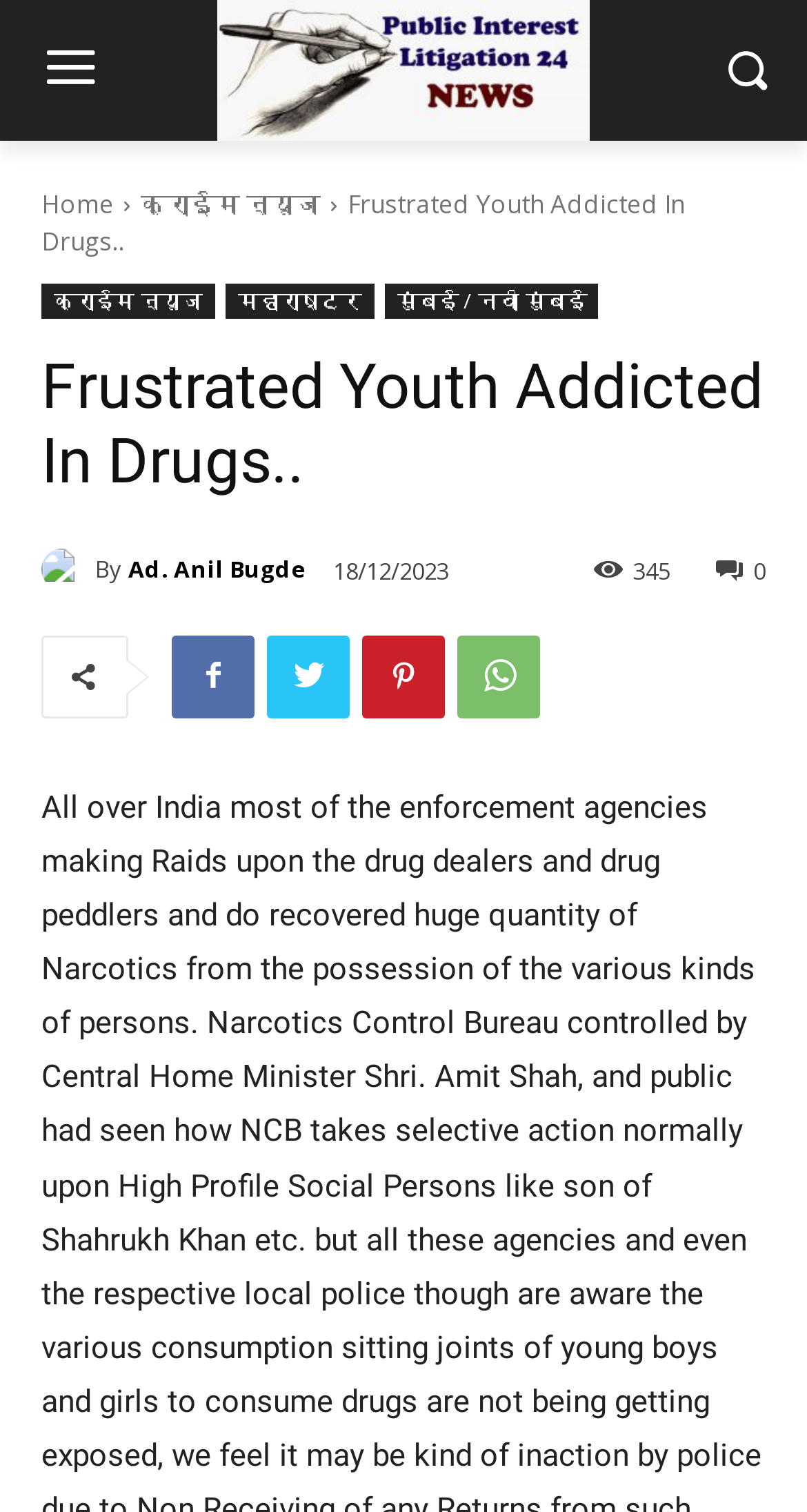Bounding box coordinates are to be given in the format (top-left x, top-left y, bottom-right x, bottom-right y). All values must be floating point numbers between 0 and 1. Provide the bounding box coordinate for the UI element described as: मुंबई / नवी मुंबई

[0.477, 0.187, 0.741, 0.211]